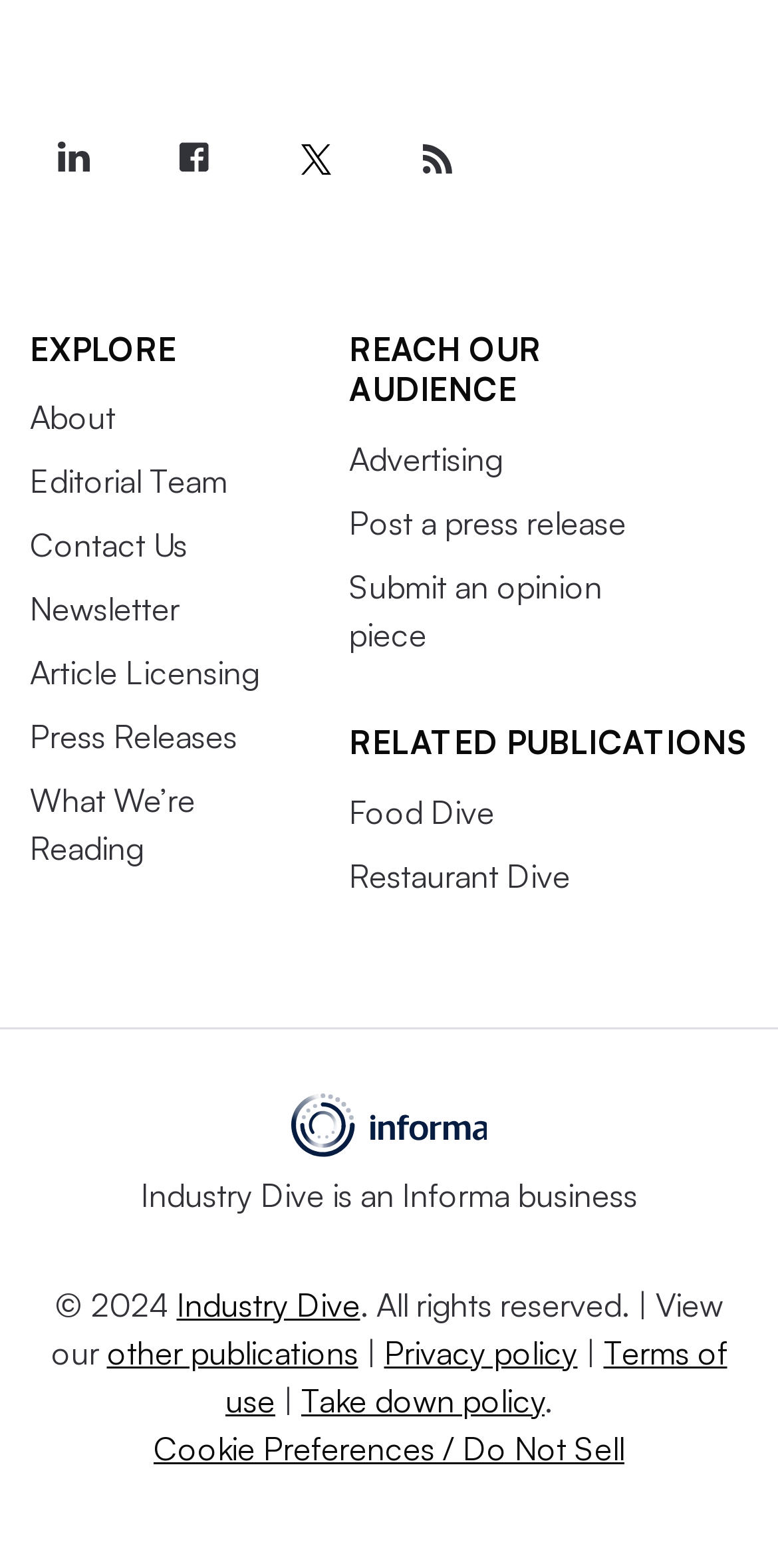Please identify the bounding box coordinates of the element that needs to be clicked to execute the following command: "Follow Industry Dive on LinkedIn". Provide the bounding box using four float numbers between 0 and 1, formatted as [left, top, right, bottom].

[0.038, 0.074, 0.146, 0.128]